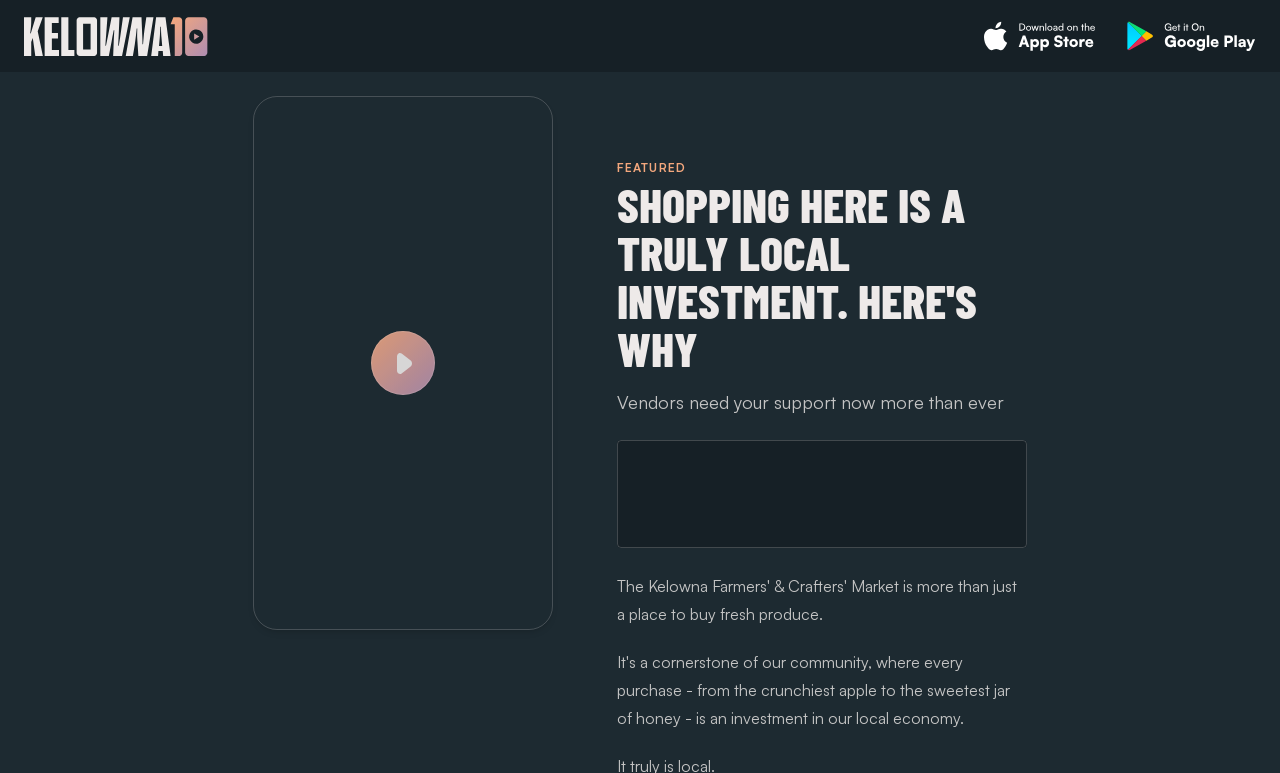What is the theme of this webpage?
Use the screenshot to answer the question with a single word or phrase.

Local investment